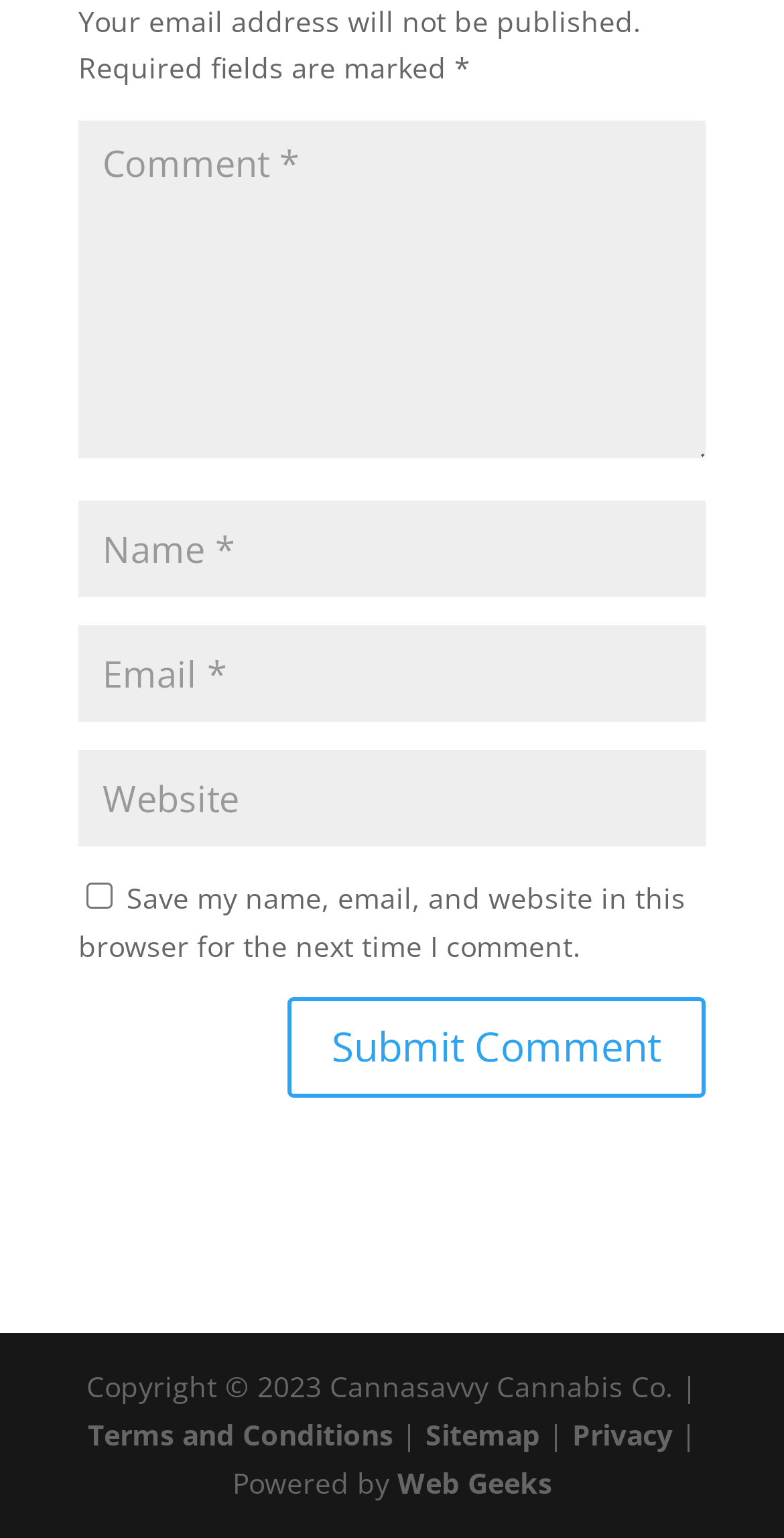Bounding box coordinates must be specified in the format (top-left x, top-left y, bottom-right x, bottom-right y). All values should be floating point numbers between 0 and 1. What are the bounding box coordinates of the UI element described as: Terms and Conditions

[0.112, 0.921, 0.501, 0.945]